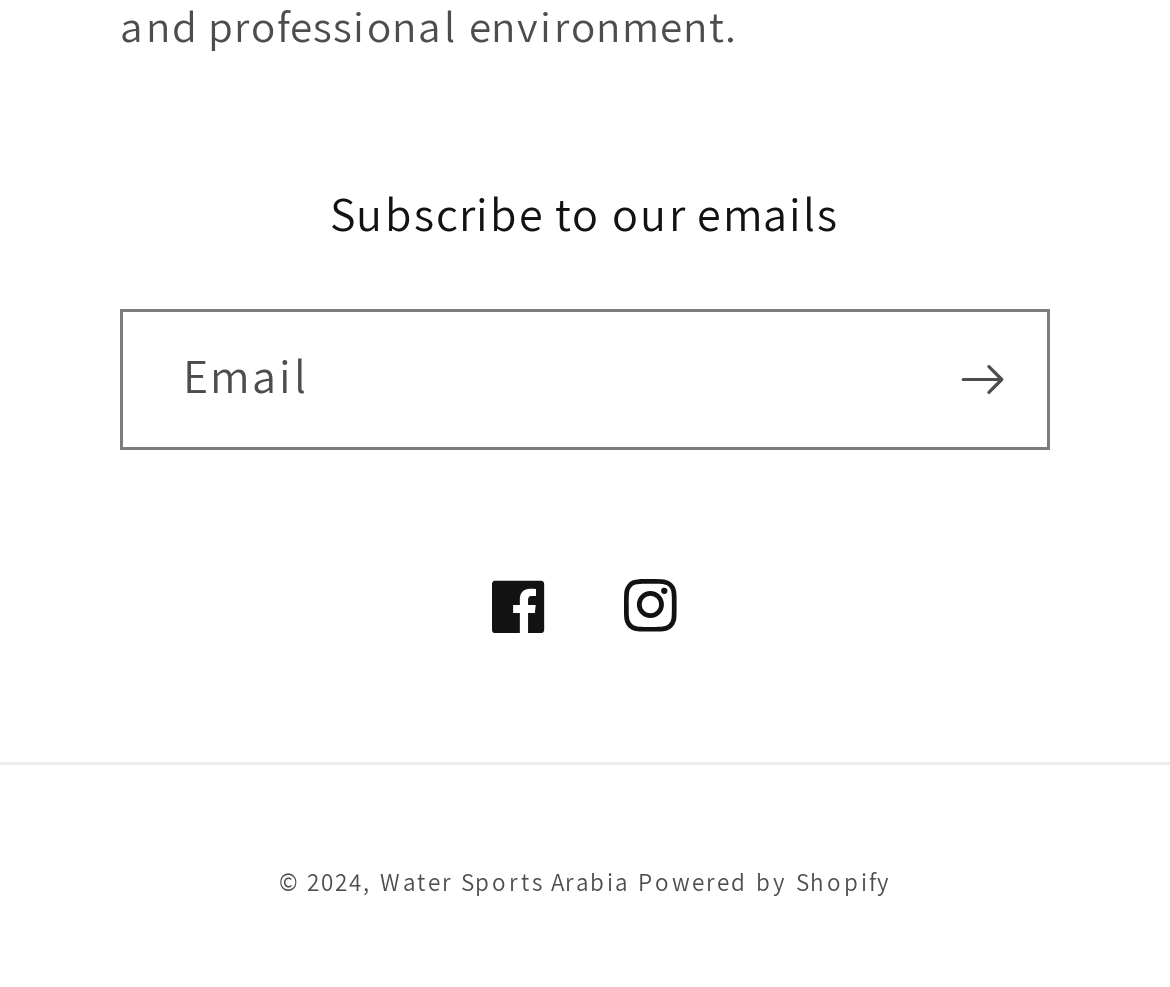Refer to the image and provide a thorough answer to this question:
What is the year of the website's copyright?

The copyright notice '© 2024' at the bottom of the page indicates that the website's content is copyrighted and the year of the copyright is 2024.